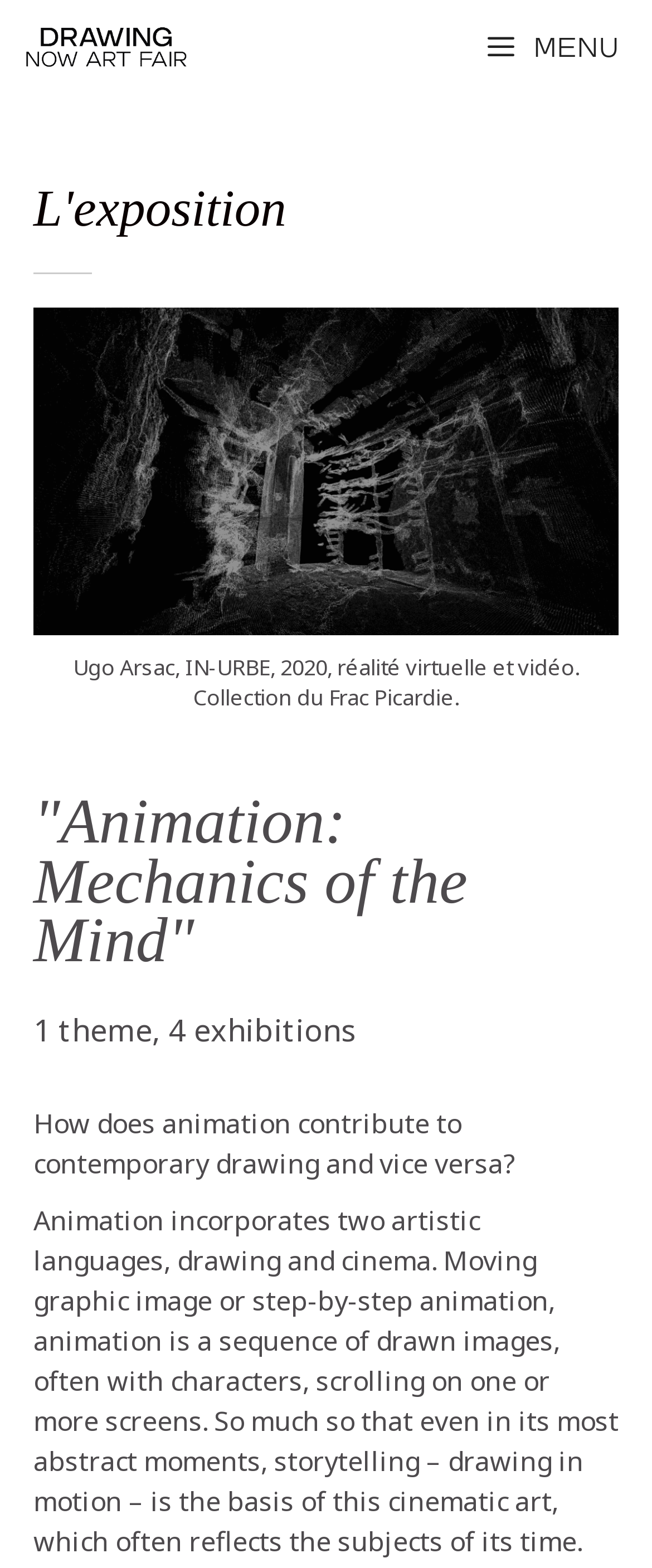Identify the bounding box coordinates for the UI element described as follows: title="Drawing Now Art Fair". Use the format (top-left x, top-left y, bottom-right x, bottom-right y) and ensure all values are floating point numbers between 0 and 1.

[0.026, 0.0, 0.304, 0.06]